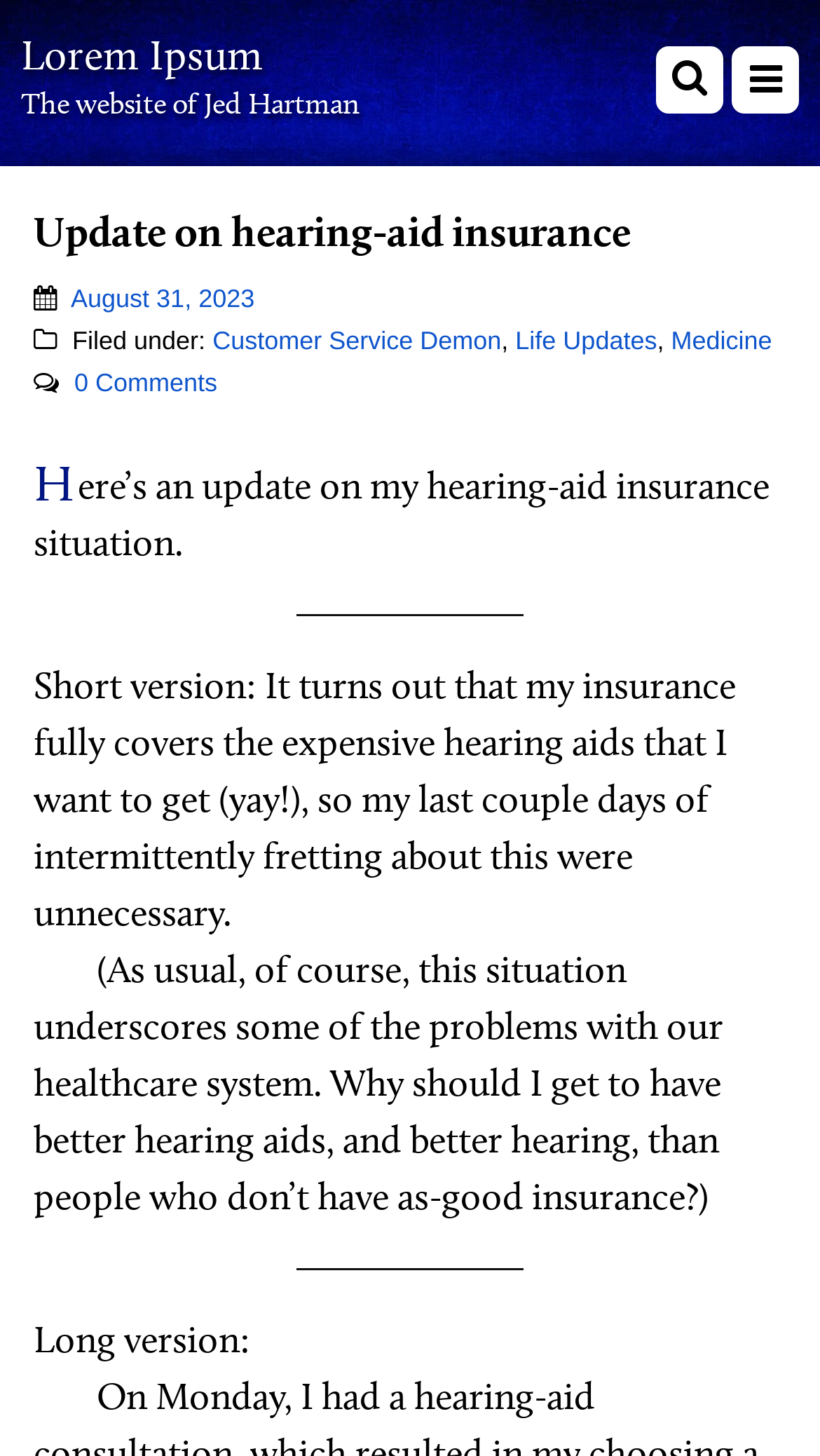Answer in one word or a short phrase: 
What is the purpose of the separator elements?

To separate sections